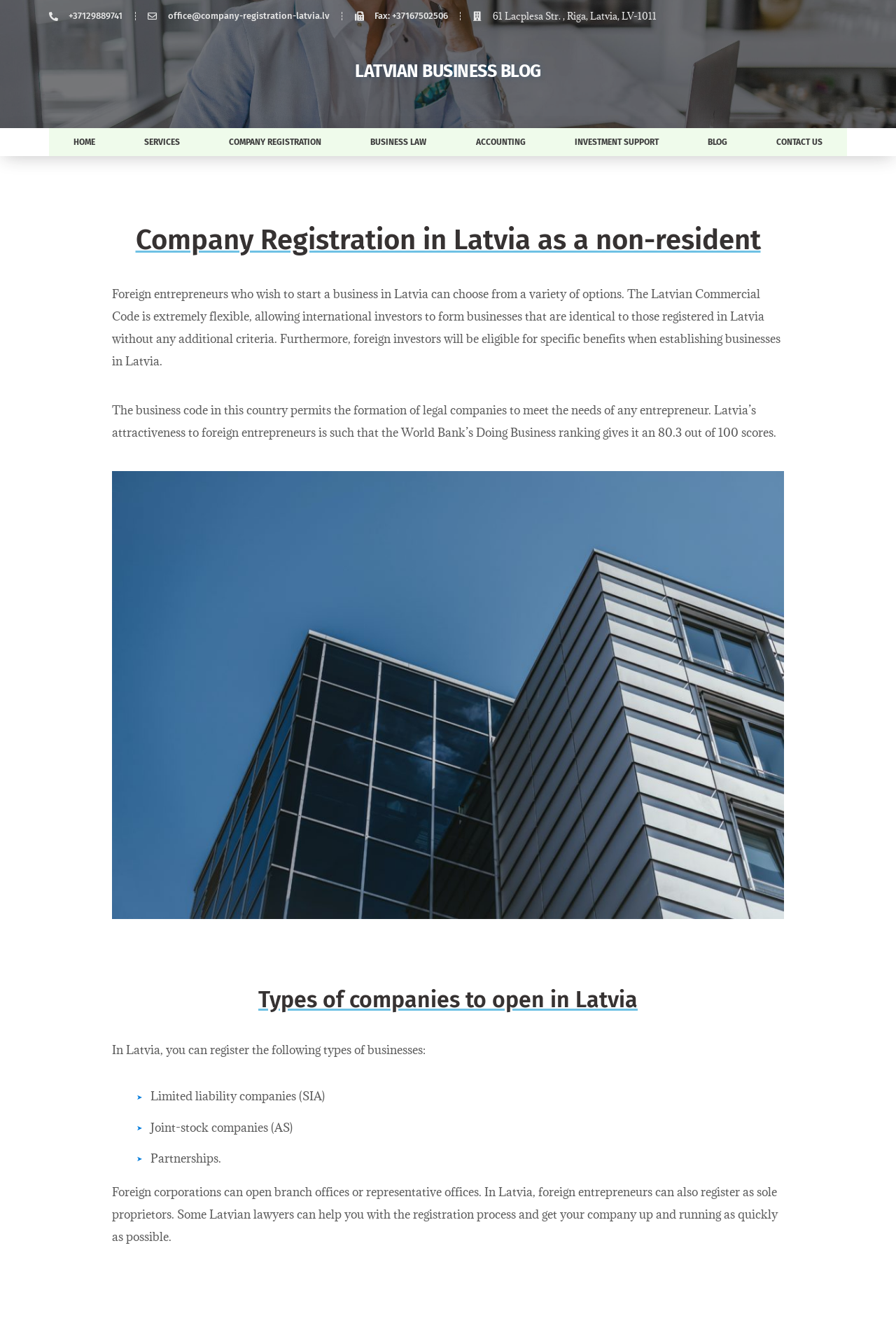Please find the bounding box coordinates of the clickable region needed to complete the following instruction: "Call the phone number". The bounding box coordinates must consist of four float numbers between 0 and 1, i.e., [left, top, right, bottom].

[0.055, 0.006, 0.137, 0.019]